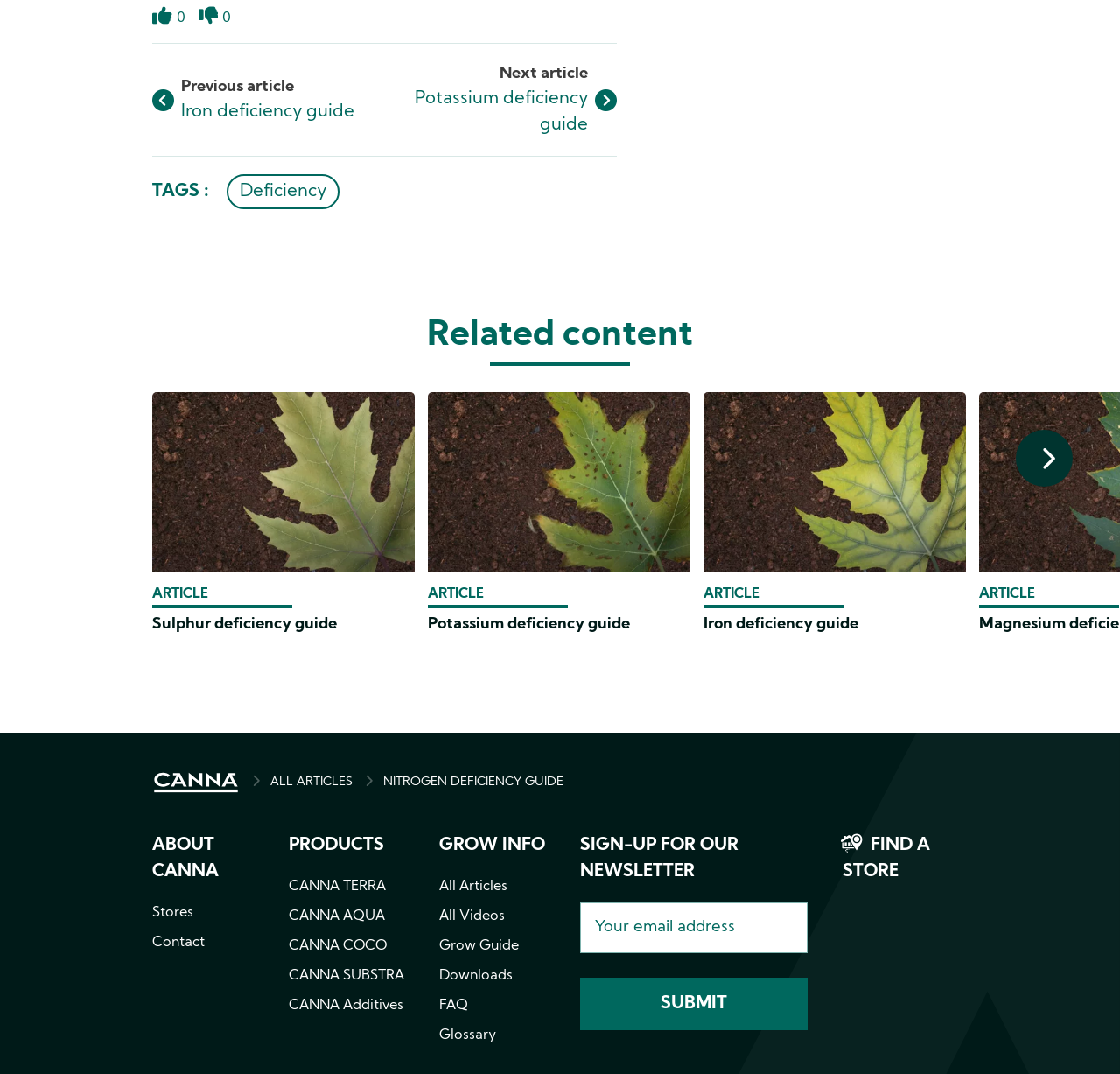Determine the bounding box coordinates for the area that needs to be clicked to fulfill this task: "Submit the newsletter subscription". The coordinates must be given as four float numbers between 0 and 1, i.e., [left, top, right, bottom].

[0.518, 0.91, 0.721, 0.959]